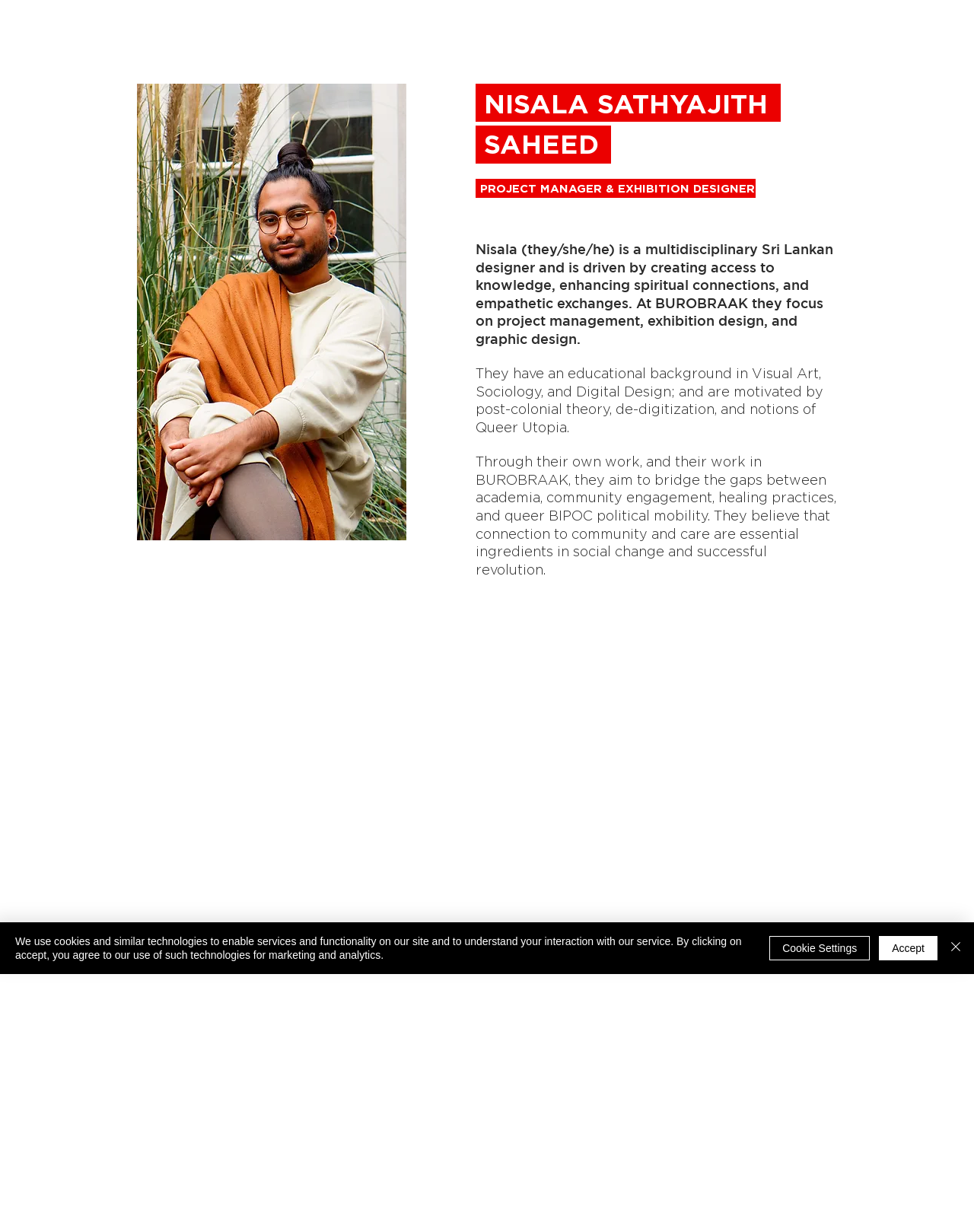Locate the bounding box of the UI element defined by this description: "Cookie Settings". The coordinates should be given as four float numbers between 0 and 1, formatted as [left, top, right, bottom].

[0.79, 0.76, 0.893, 0.779]